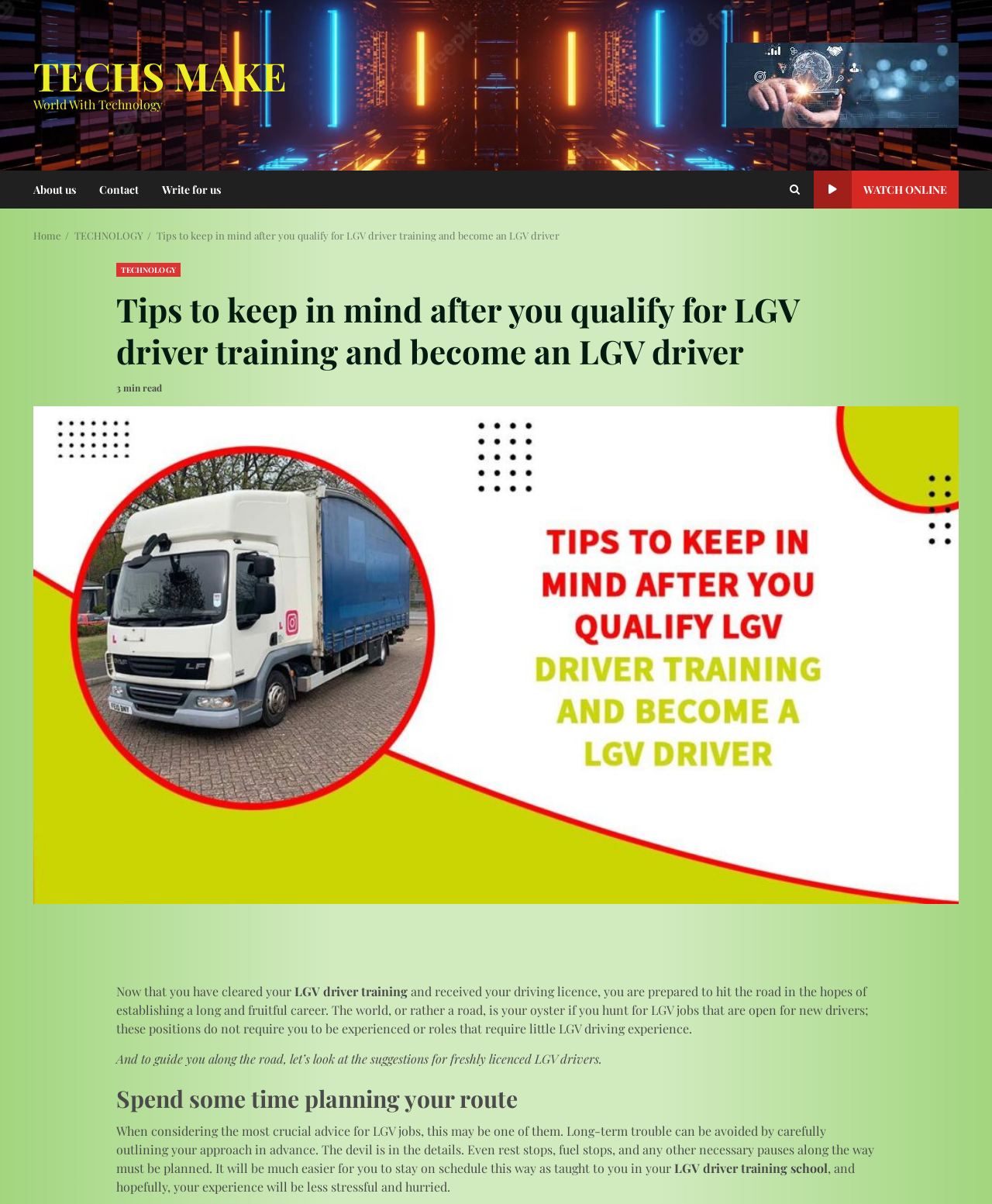Identify the bounding box coordinates of the specific part of the webpage to click to complete this instruction: "Click on the 'TECHS MAKE' link".

[0.034, 0.041, 0.289, 0.084]